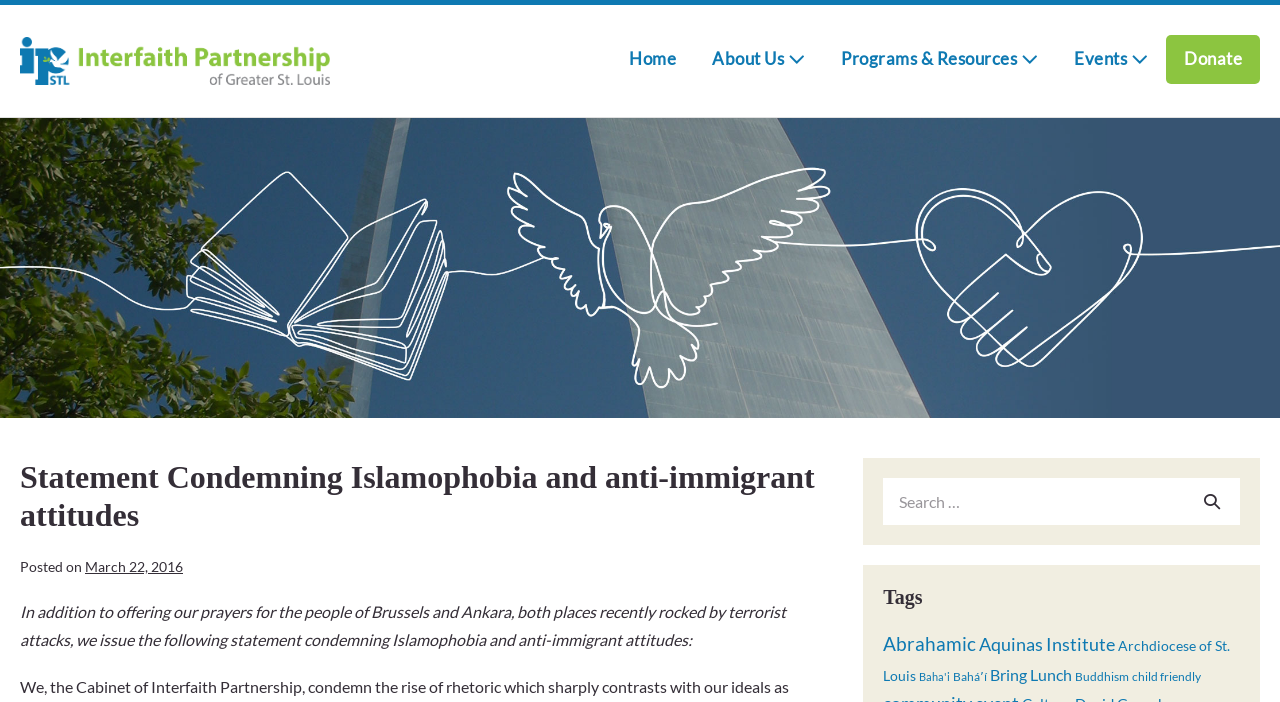Could you specify the bounding box coordinates for the clickable section to complete the following instruction: "View the About Us page"?

[0.542, 0.05, 0.643, 0.124]